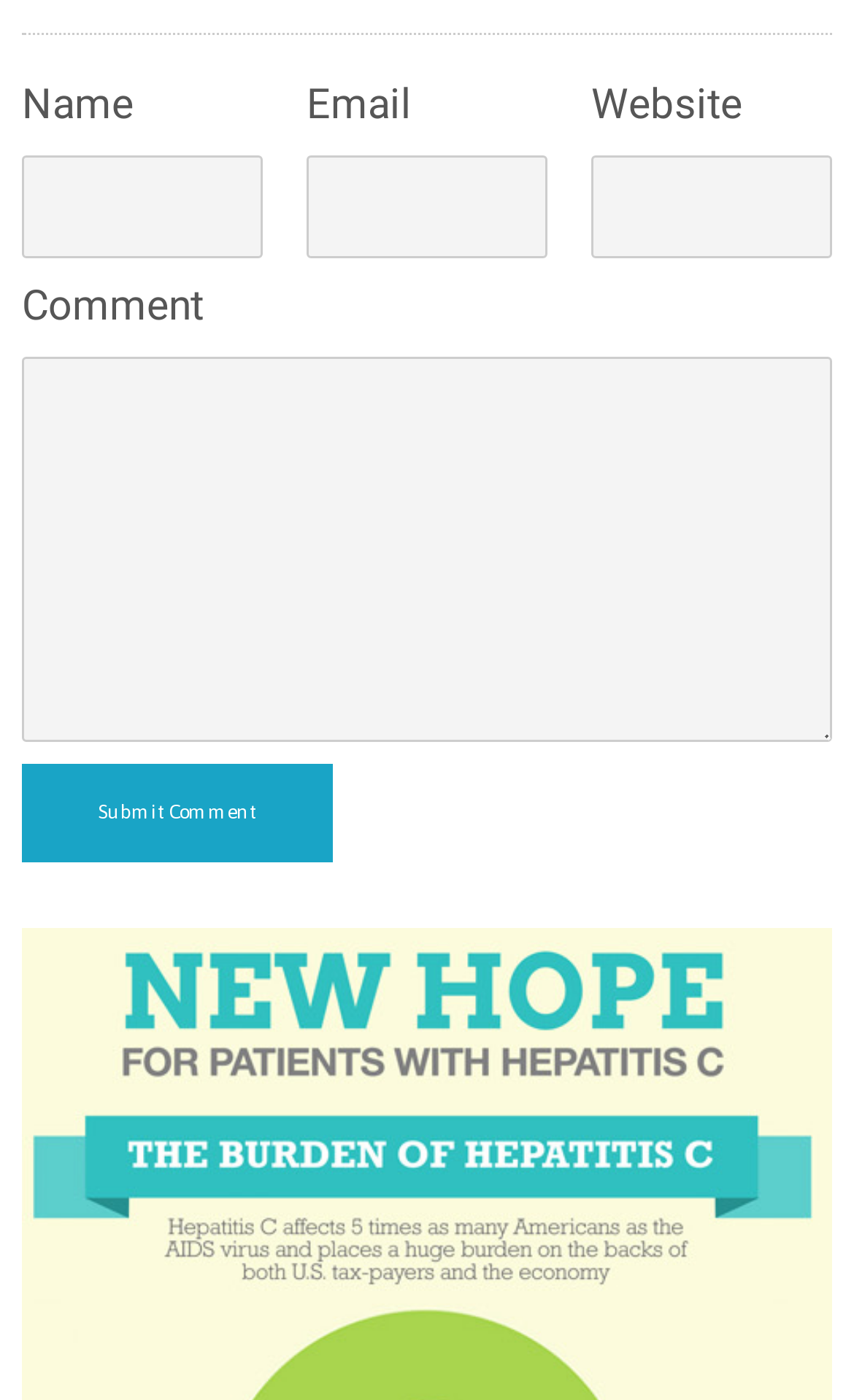Using the description "parent_node: Website name="url"", locate and provide the bounding box of the UI element.

[0.692, 0.109, 0.974, 0.183]